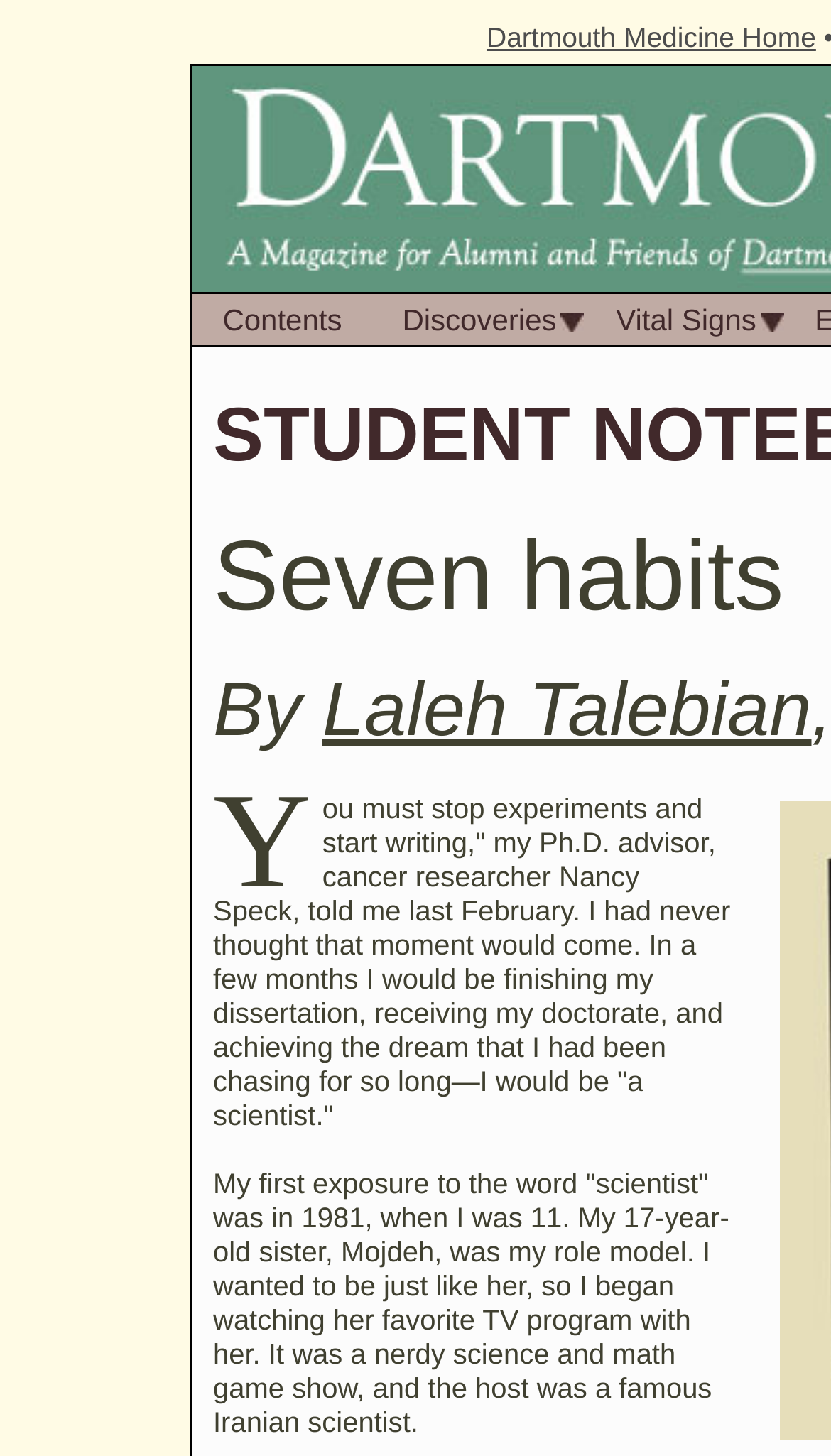What is the name of the magazine?
Using the image, give a concise answer in the form of a single word or short phrase.

Dartmouth Medicine